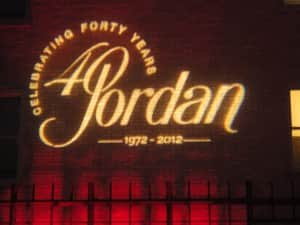Explain the image thoroughly, highlighting all key elements.

The image features a luminous projection celebrating the 40th anniversary of Jordan Winery, showcasing the phrases "Celebrating Forty Years" and "40 Jordan" in elegant typography. Below the prominent "40 Jordan" text, the years "1972 - 2012" are displayed, marking the significant milestone of four decades in the winery's history. The scene is infused with warm lighting, highlighting the celebratory atmosphere of the event, which was likely attended by wine enthusiasts and connoisseurs alike. This image aligns with the anniversary celebration detailed in the post, indicating a special retrospective event at Jordan Winery aimed at honoring its legacy and achievements in the wine industry.